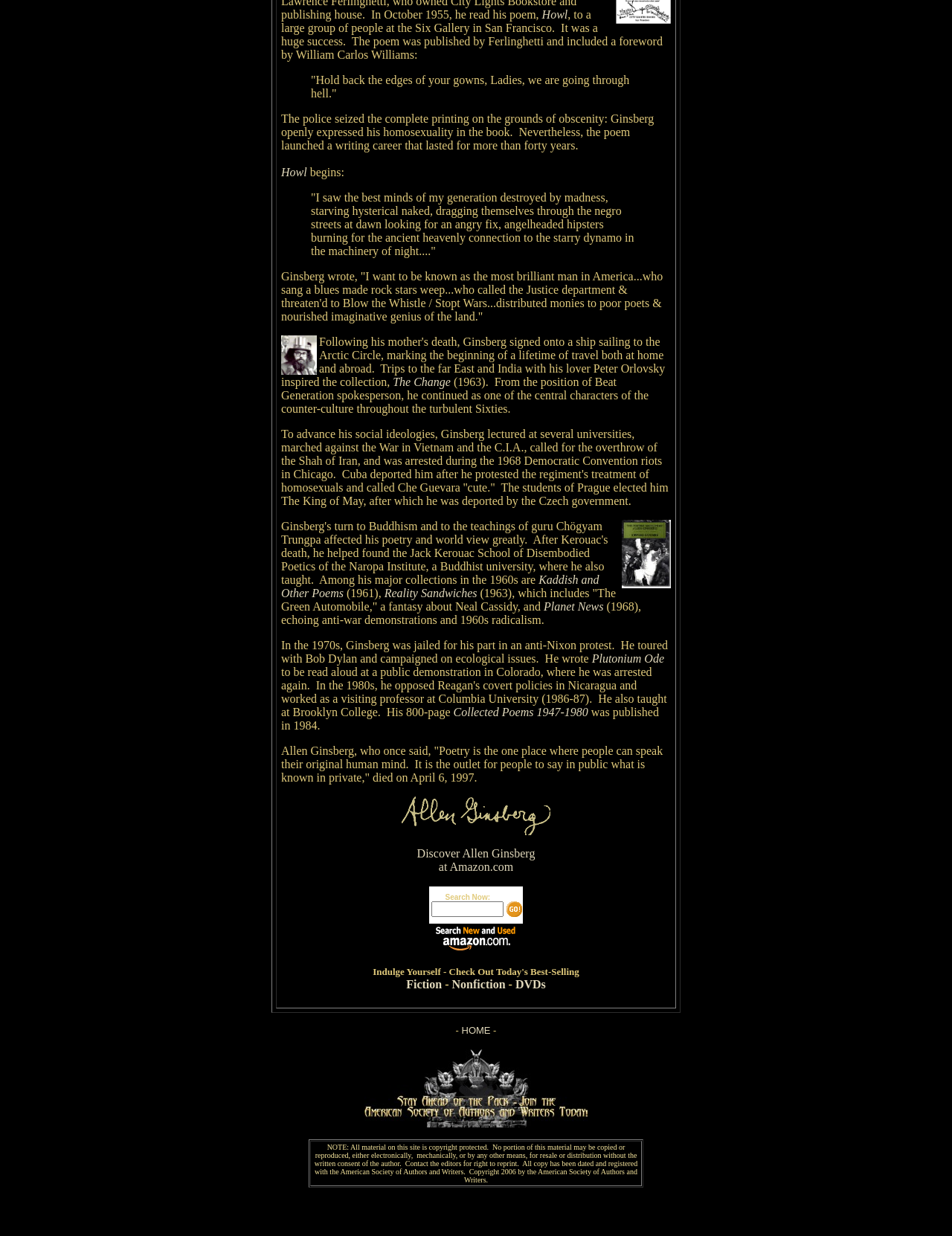Identify the bounding box coordinates for the region to click in order to carry out this instruction: "Click on the link 'Fiction'". Provide the coordinates using four float numbers between 0 and 1, formatted as [left, top, right, bottom].

[0.427, 0.791, 0.464, 0.801]